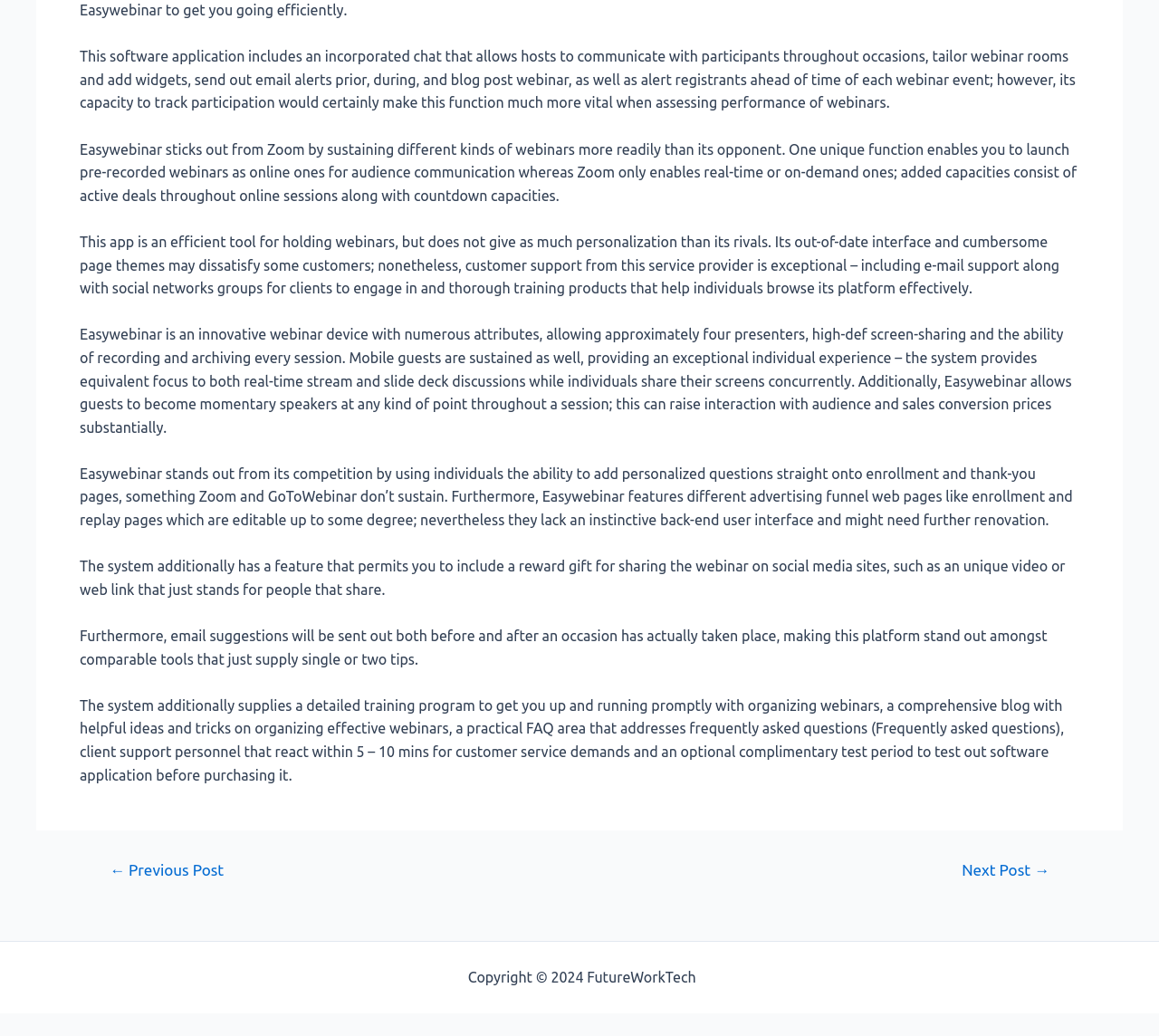Based on the element description, predict the bounding box coordinates (top-left x, top-left y, bottom-right x, bottom-right y) for the UI element in the screenshot: Prices

None